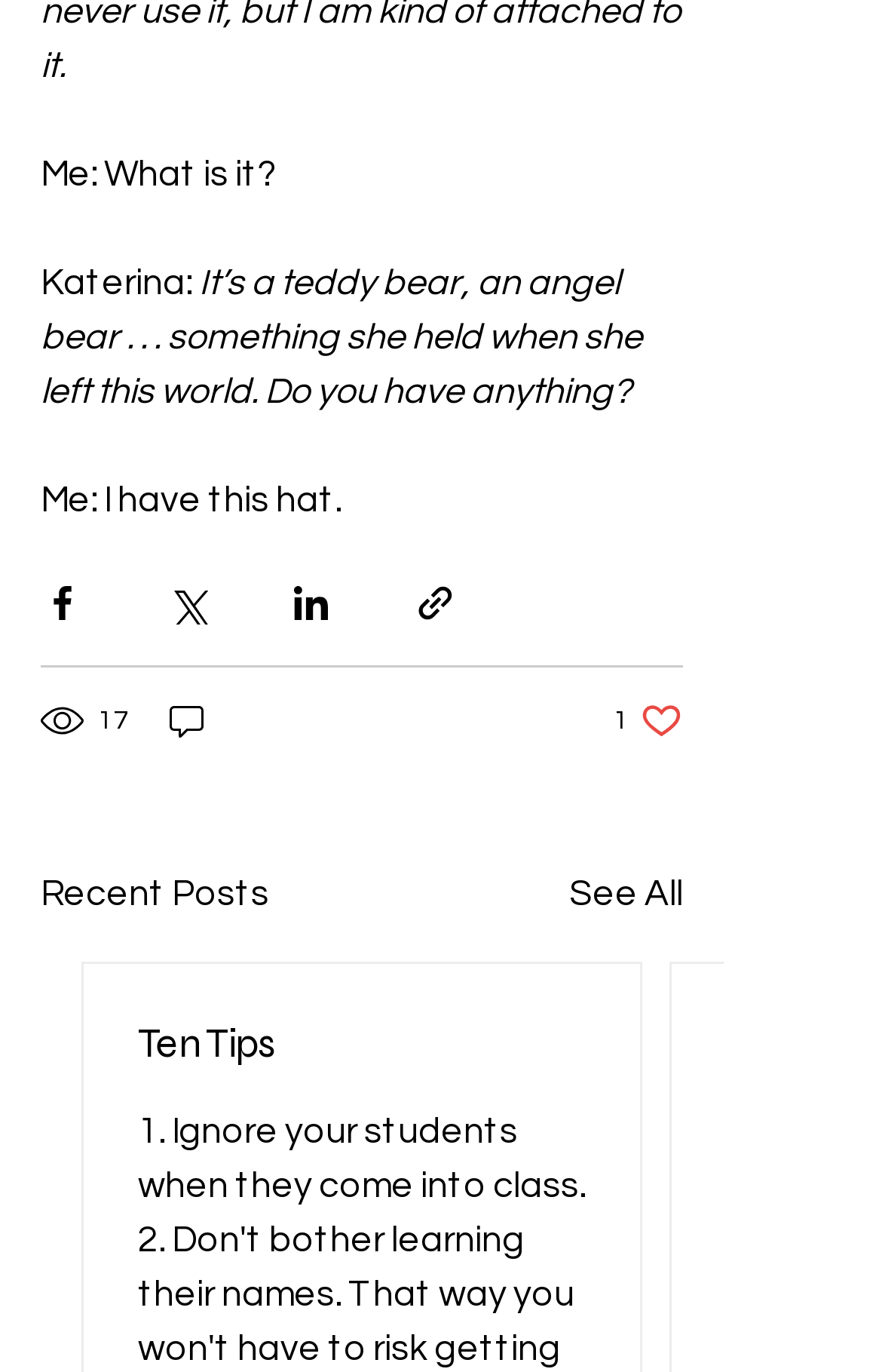What is the object being discussed?
Please describe in detail the information shown in the image to answer the question.

The conversation between 'Me' and 'Katerina' suggests that they are talking about a teddy bear, specifically an angel bear that someone held when they left this world.